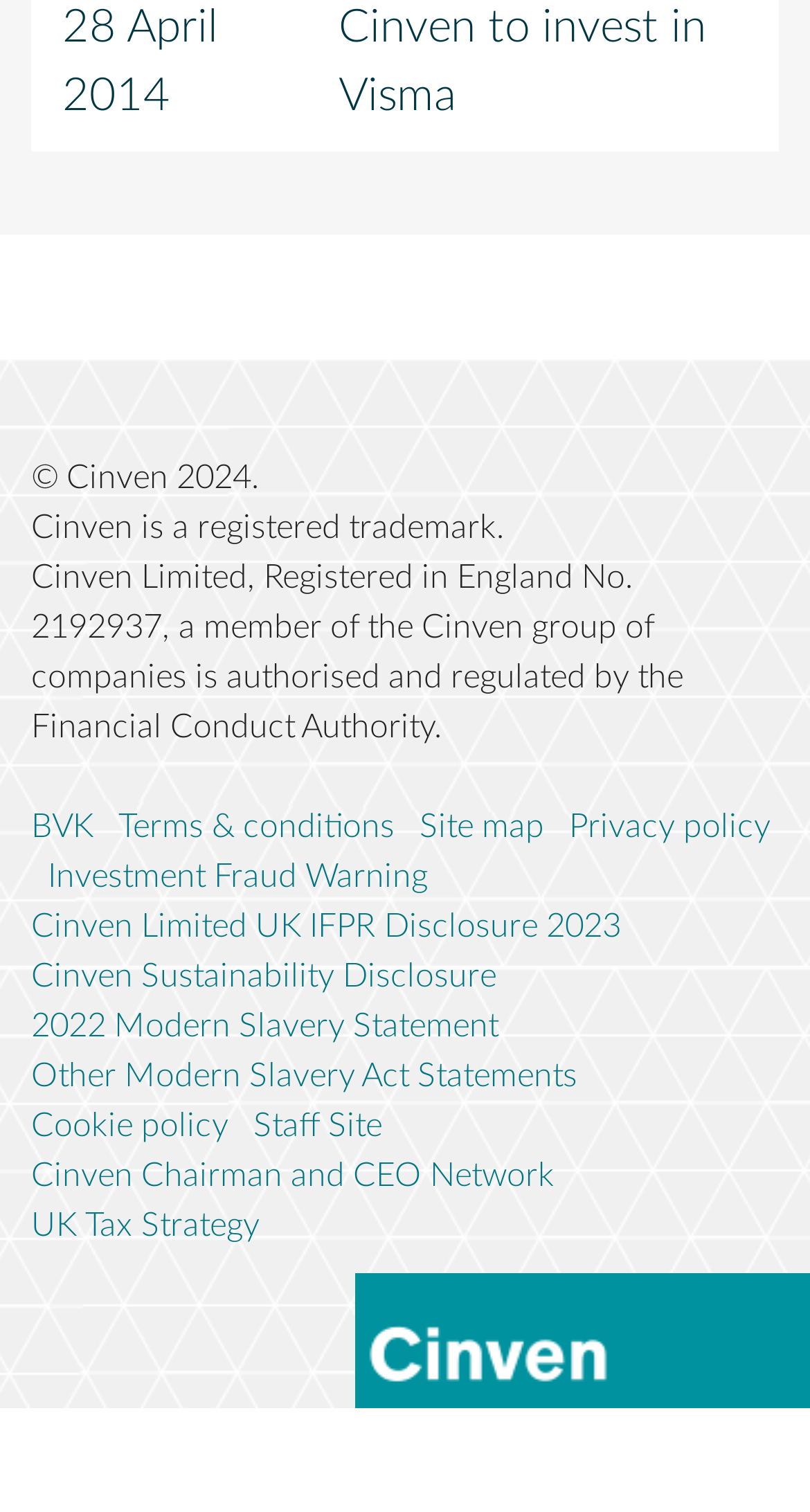What is the company name?
Based on the screenshot, respond with a single word or phrase.

Cinven